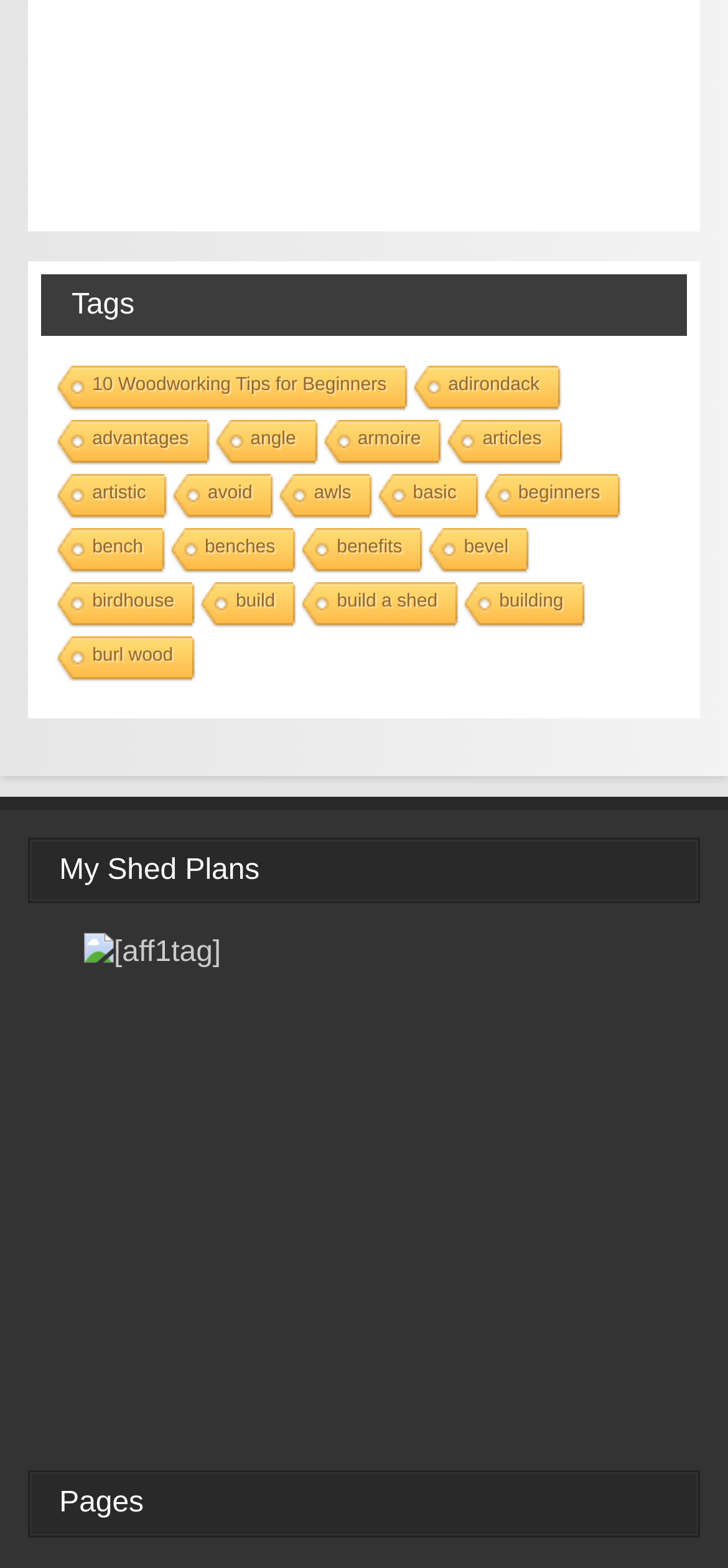Can you find the bounding box coordinates for the element that needs to be clicked to execute this instruction: "Click on '10 Woodworking Tips for Beginners'"? The coordinates should be given as four float numbers between 0 and 1, i.e., [left, top, right, bottom].

[0.073, 0.234, 0.557, 0.263]